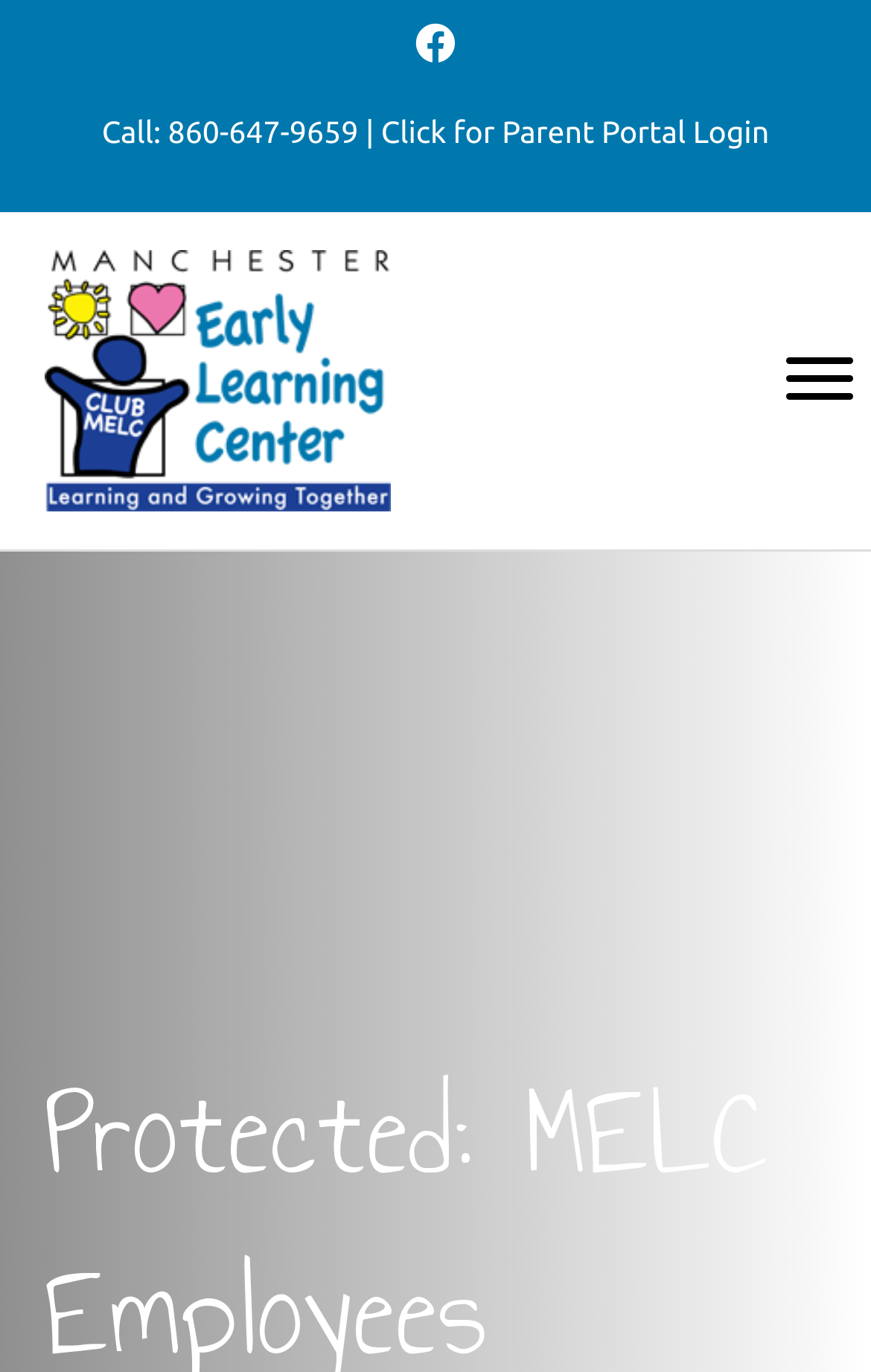What is the purpose of the link at the top?
Based on the image, respond with a single word or phrase.

Parent Portal Login